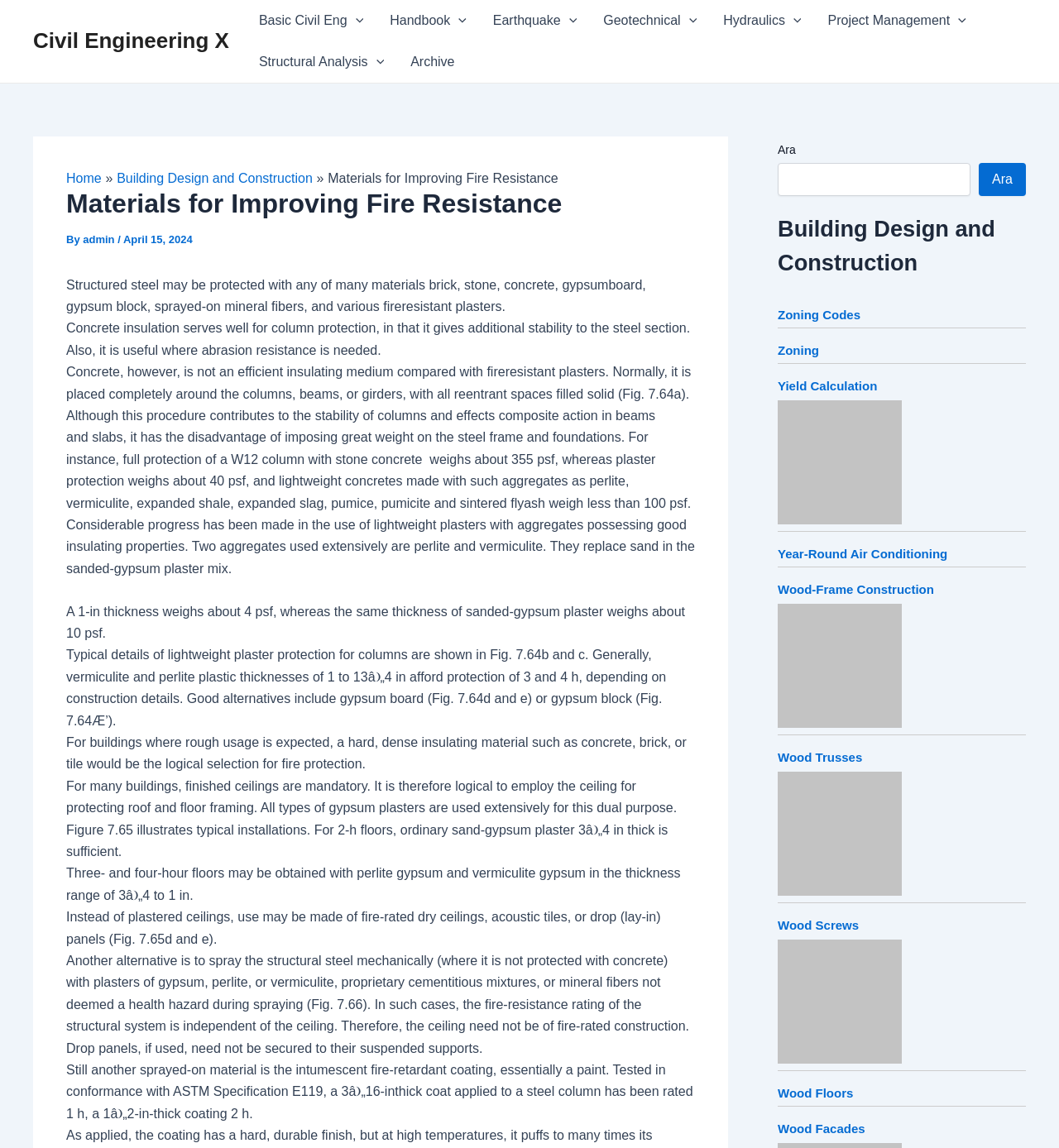Please find the bounding box coordinates of the clickable region needed to complete the following instruction: "Click on the 'Zoning Codes' link". The bounding box coordinates must consist of four float numbers between 0 and 1, i.e., [left, top, right, bottom].

[0.734, 0.268, 0.812, 0.28]